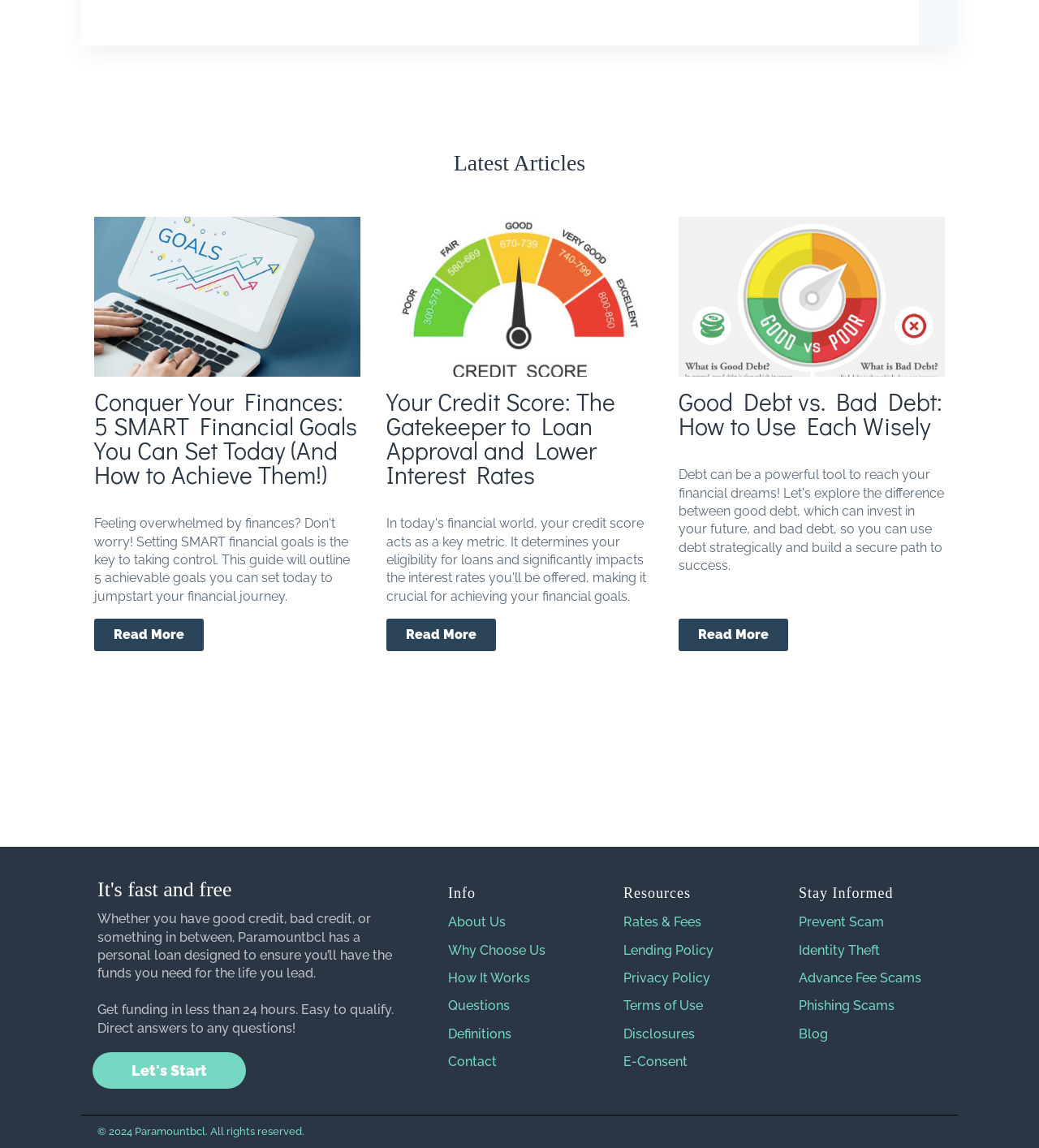How quickly can users get funding?
Give a single word or phrase answer based on the content of the image.

Less than 24 hours